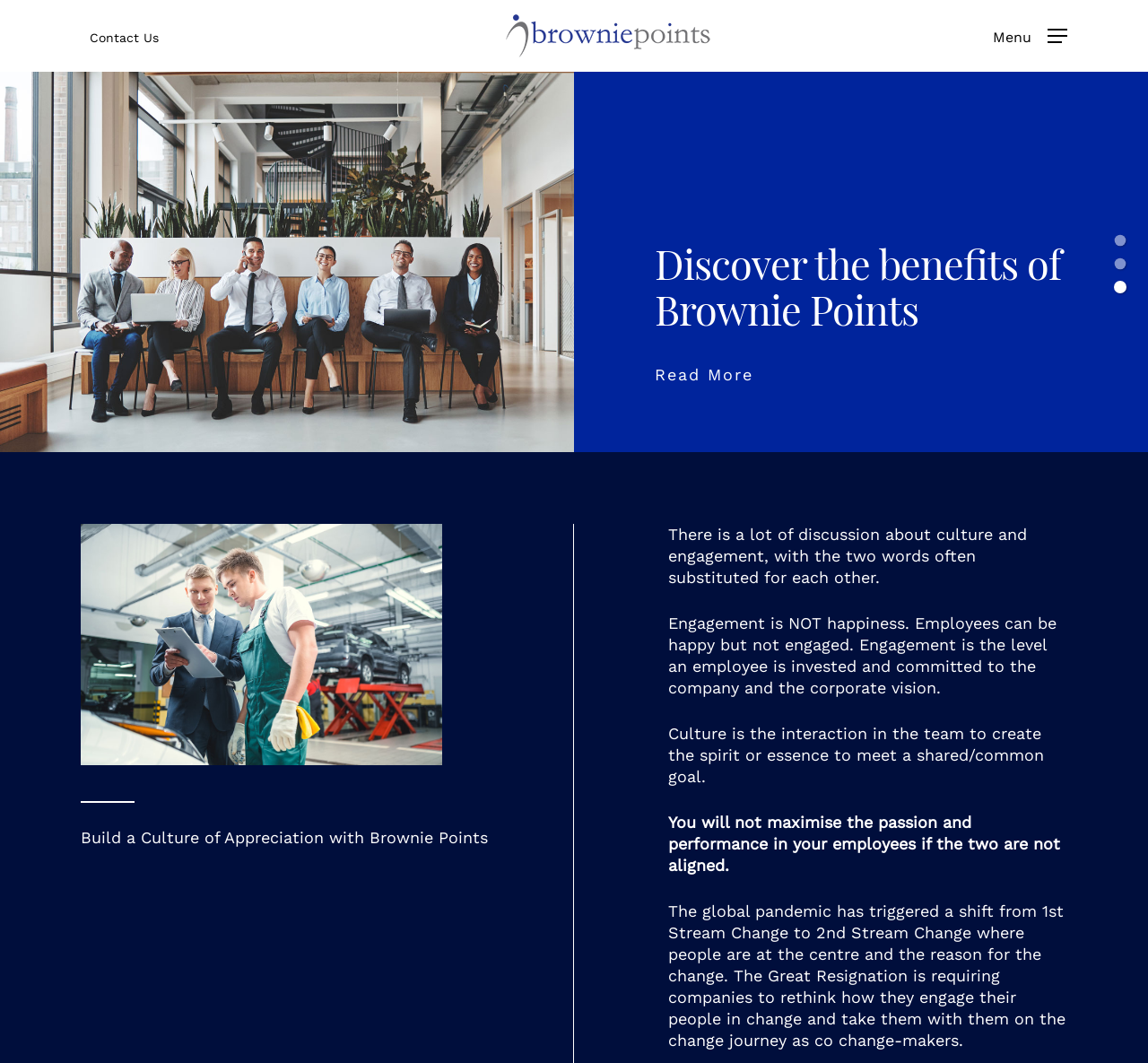What is the purpose of the platform?
From the screenshot, provide a brief answer in one word or phrase.

Employee recognition and rewards